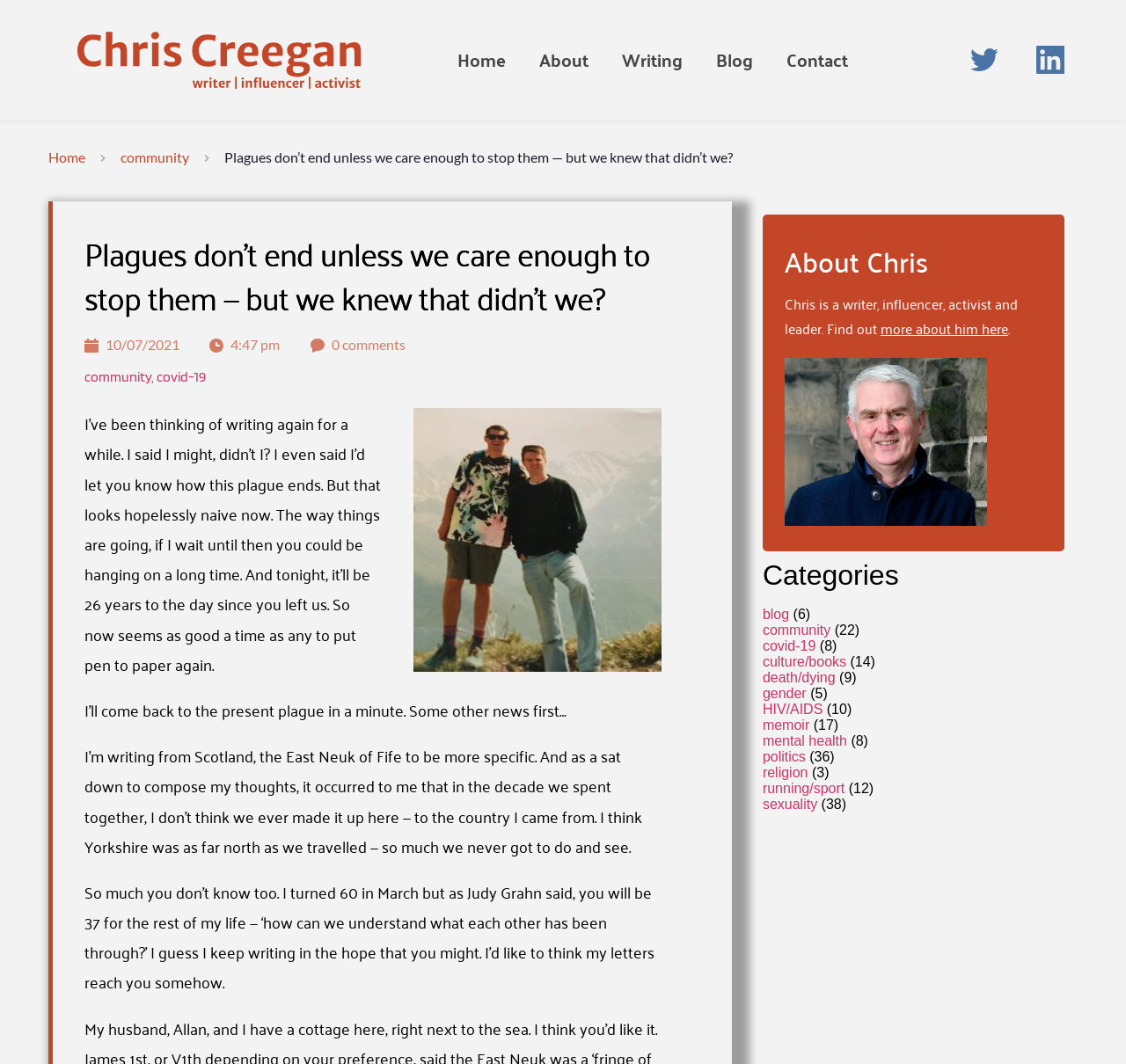What is the date of the blog post?
Examine the image closely and answer the question with as much detail as possible.

The date of the blog post is mentioned in the static text '10/07/2021' with bounding box coordinates [0.094, 0.316, 0.159, 0.332]. This text is located below the title of the blog post and above the time '4:47 pm'.